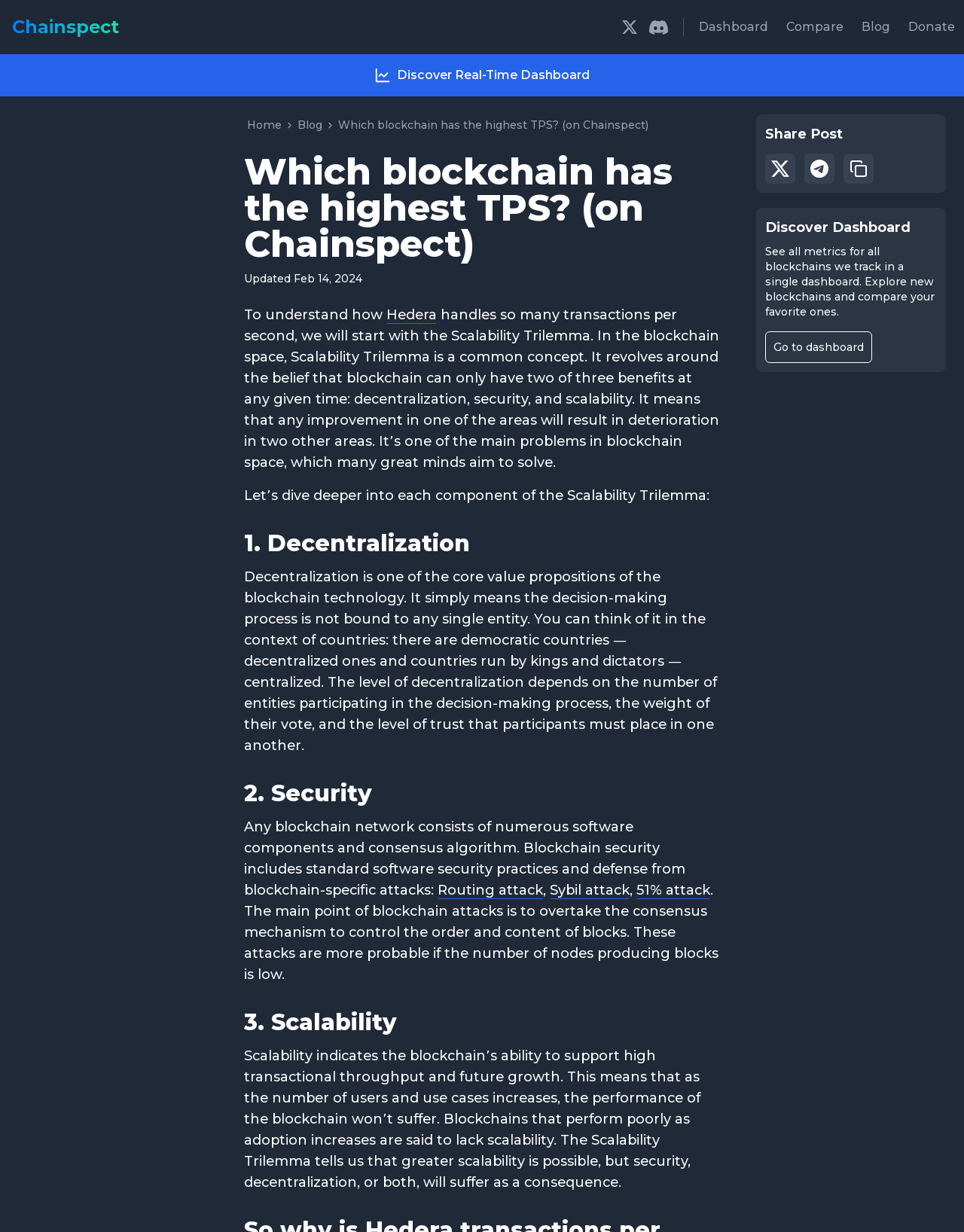What is the name of the website that this webpage is a part of?
Using the visual information, reply with a single word or short phrase.

Chainspect